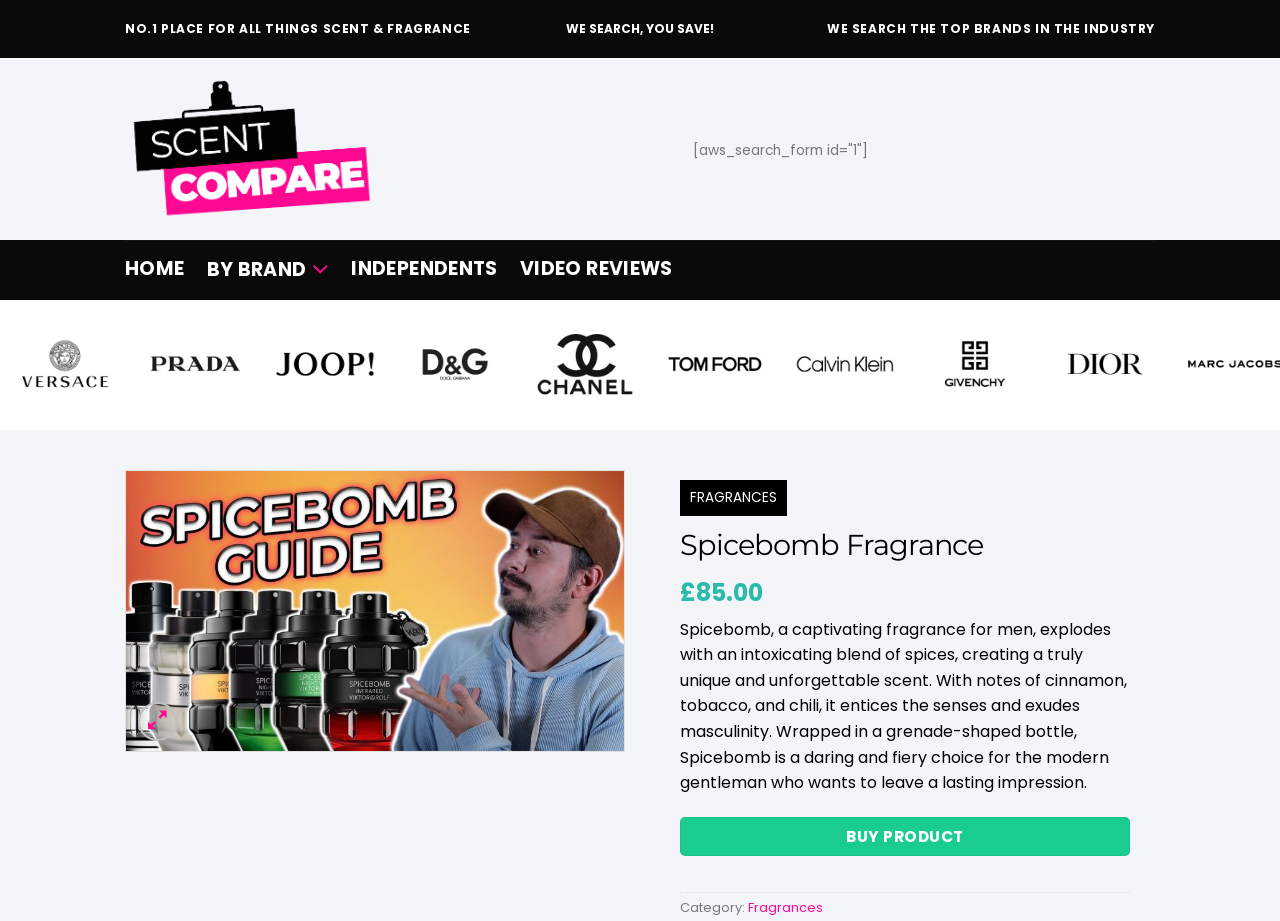What is the purpose of the Scent Compare website?
Based on the visual content, answer with a single word or a brief phrase.

To search and compare fragrances